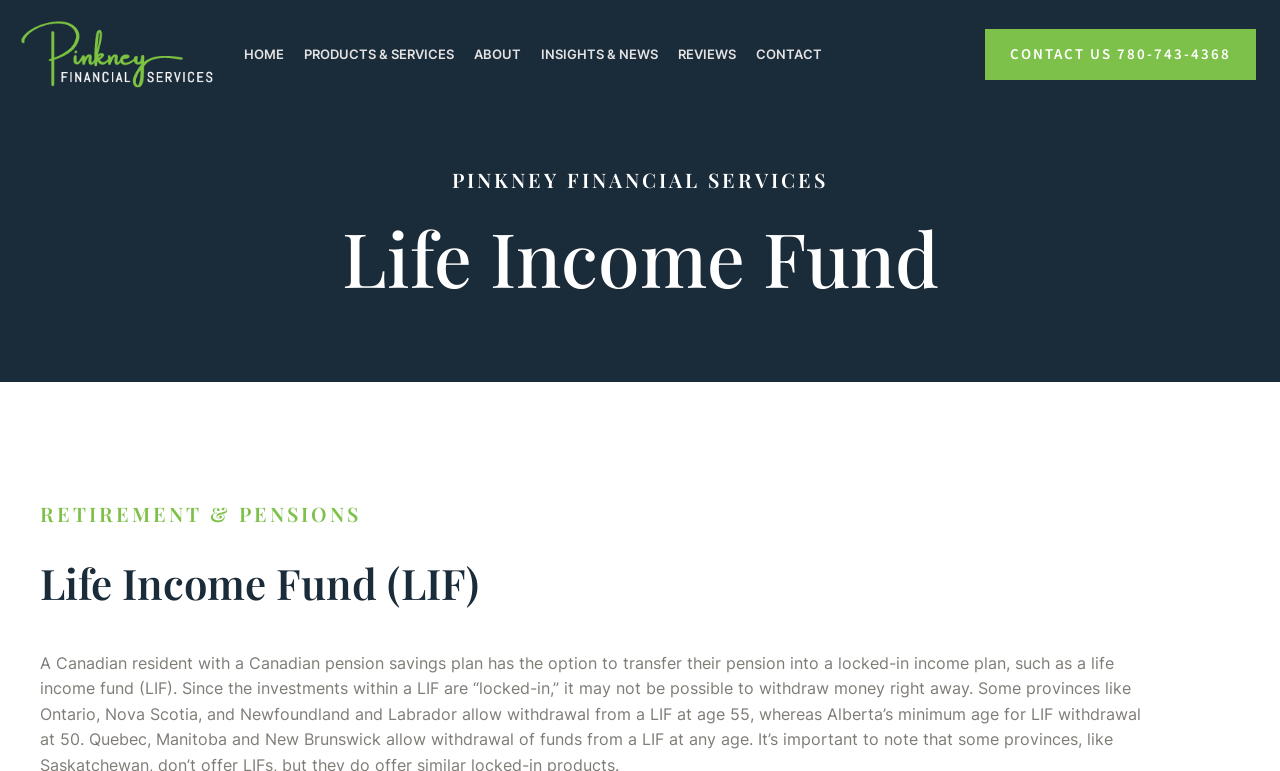Provide your answer to the question using just one word or phrase: What is the phone number to contact?

780-743-4368